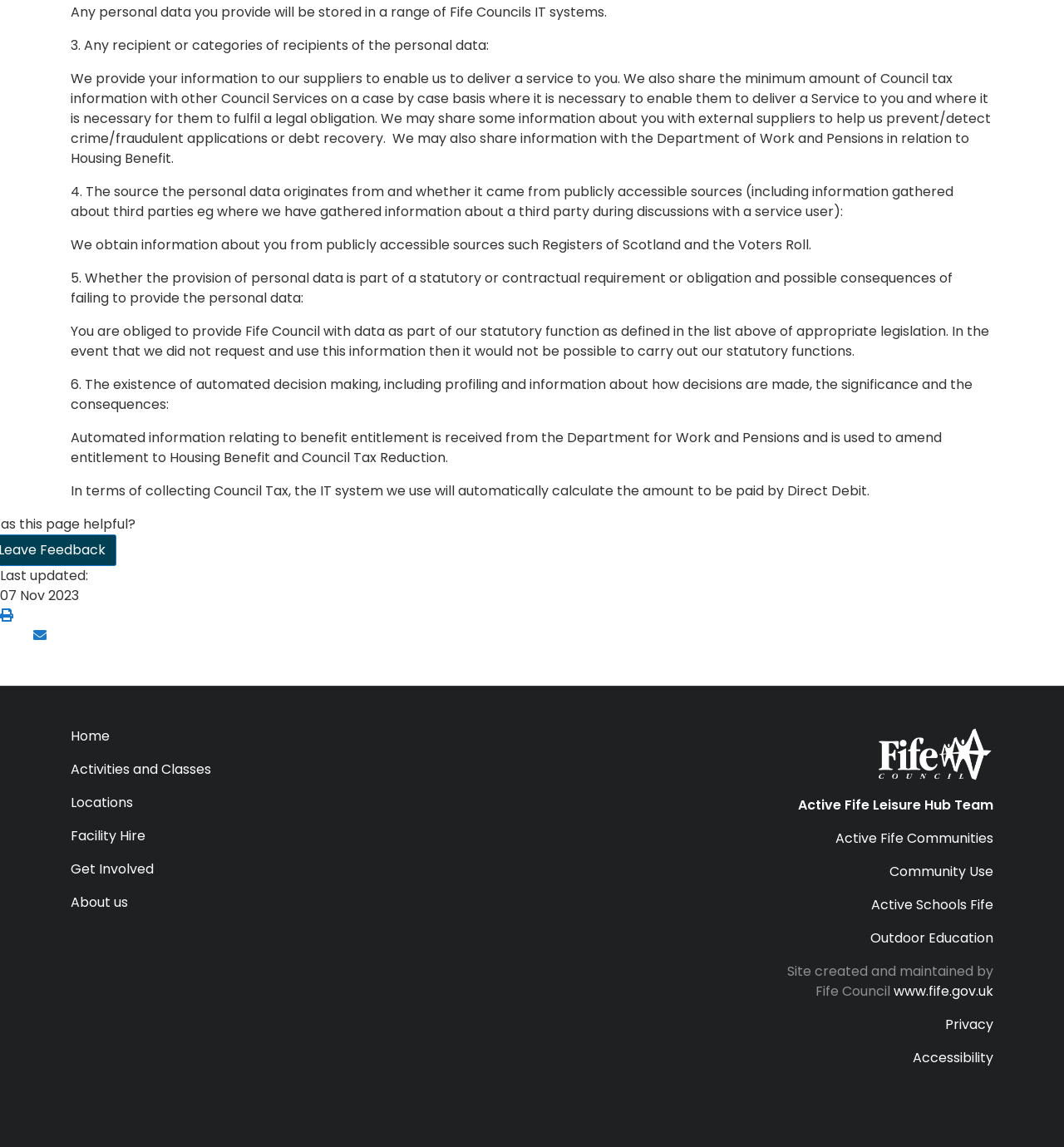Please find the bounding box coordinates of the section that needs to be clicked to achieve this instruction: "Click 'Share via e-mail'".

[0.031, 0.546, 0.044, 0.562]